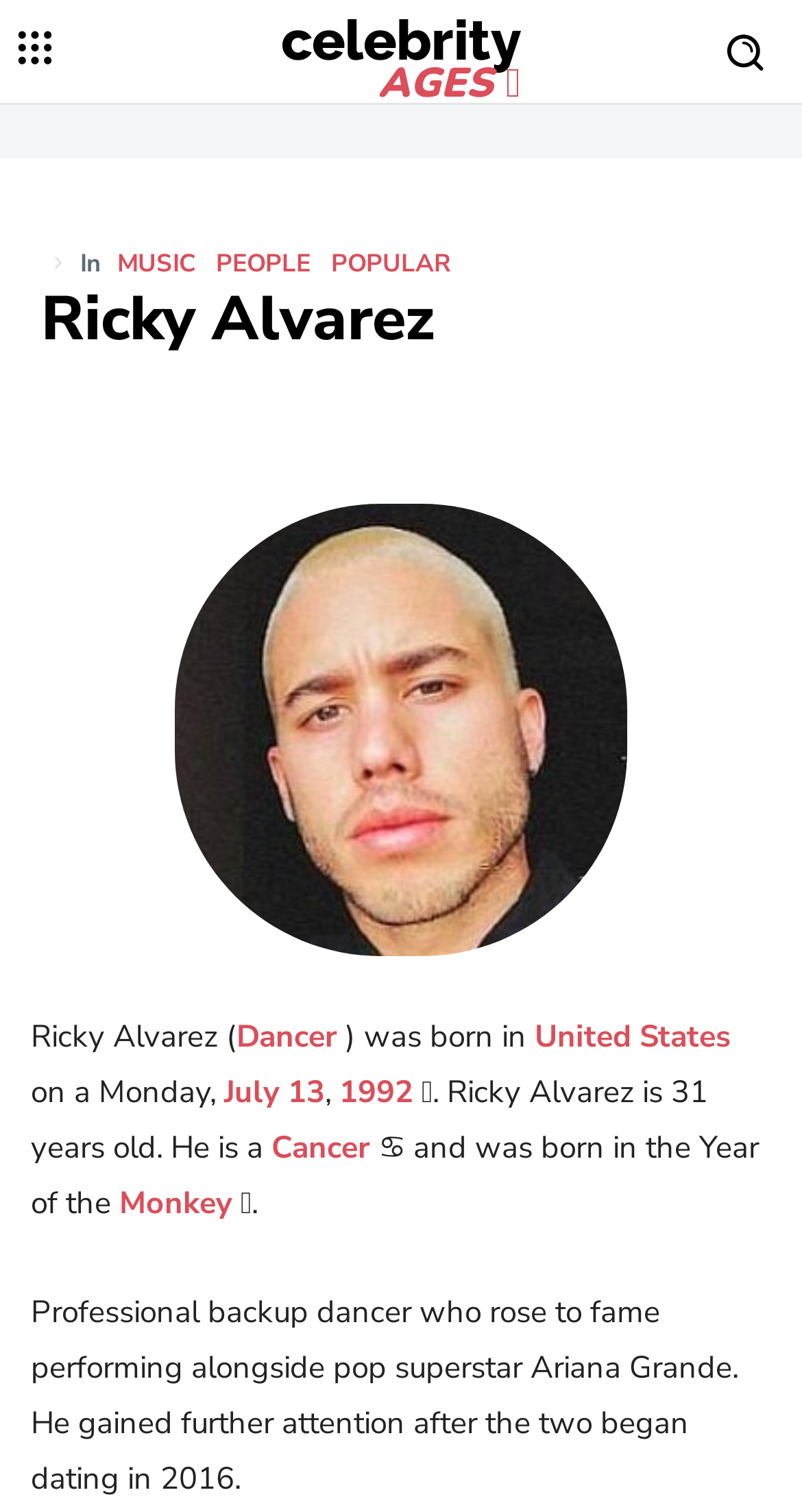What is Ricky Alvarez's profession?
Using the image as a reference, answer the question with a short word or phrase.

Backup dancer